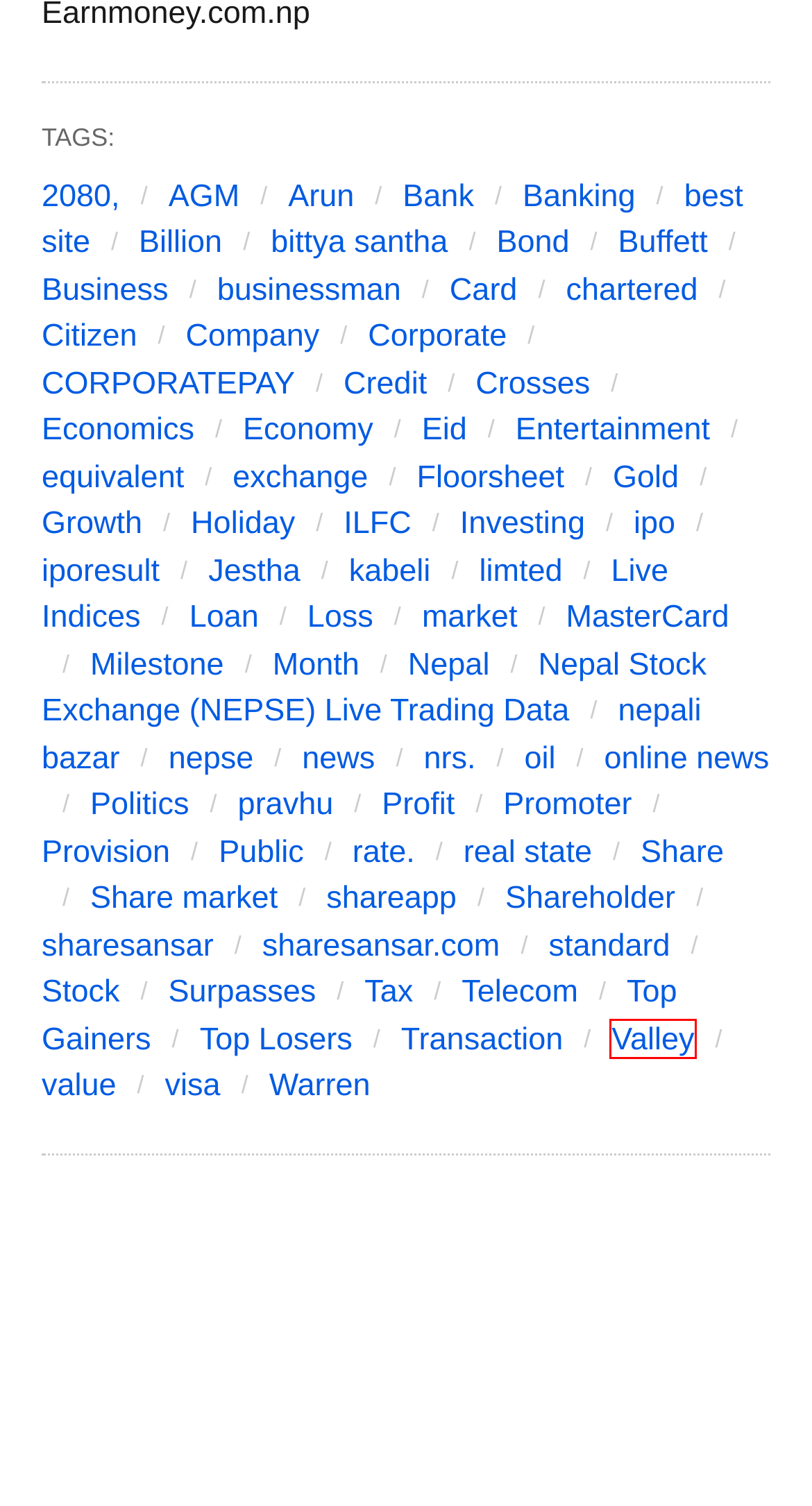You are provided with a screenshot of a webpage that has a red bounding box highlighting a UI element. Choose the most accurate webpage description that matches the new webpage after clicking the highlighted element. Here are your choices:
A. Bank » Earn Money Nepal
B. Transaction » Earn Money Nepal
C. 2080, » Earn Money Nepal
D. Tax » Earn Money Nepal
E. Valley » Earn Money Nepal
F. Business » Earn Money Nepal
G. Entertainment » Earn Money Nepal
H. Arun » Earn Money Nepal

E